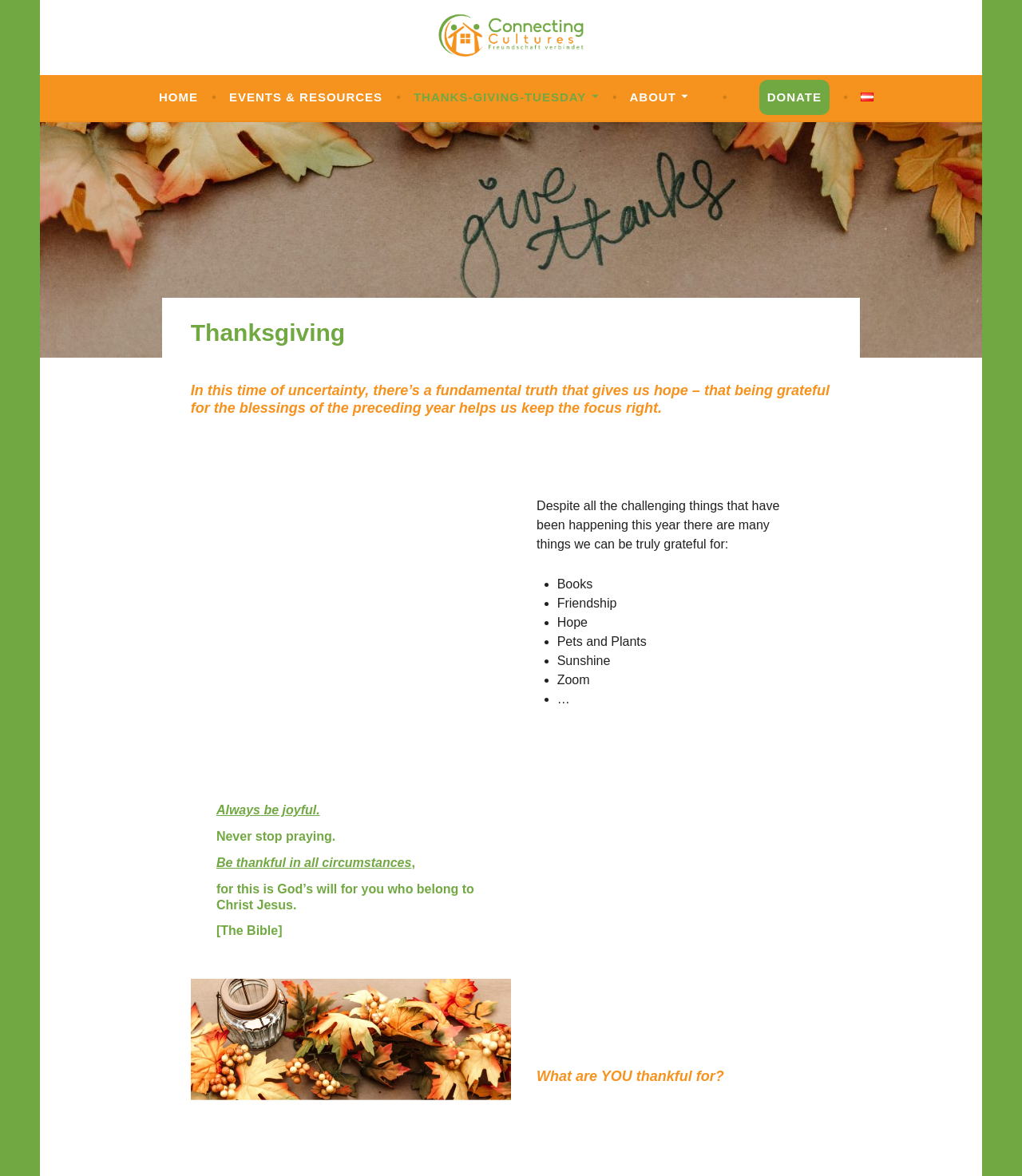Determine the bounding box coordinates for the area that should be clicked to carry out the following instruction: "Explore topics of interest in adolescence".

None